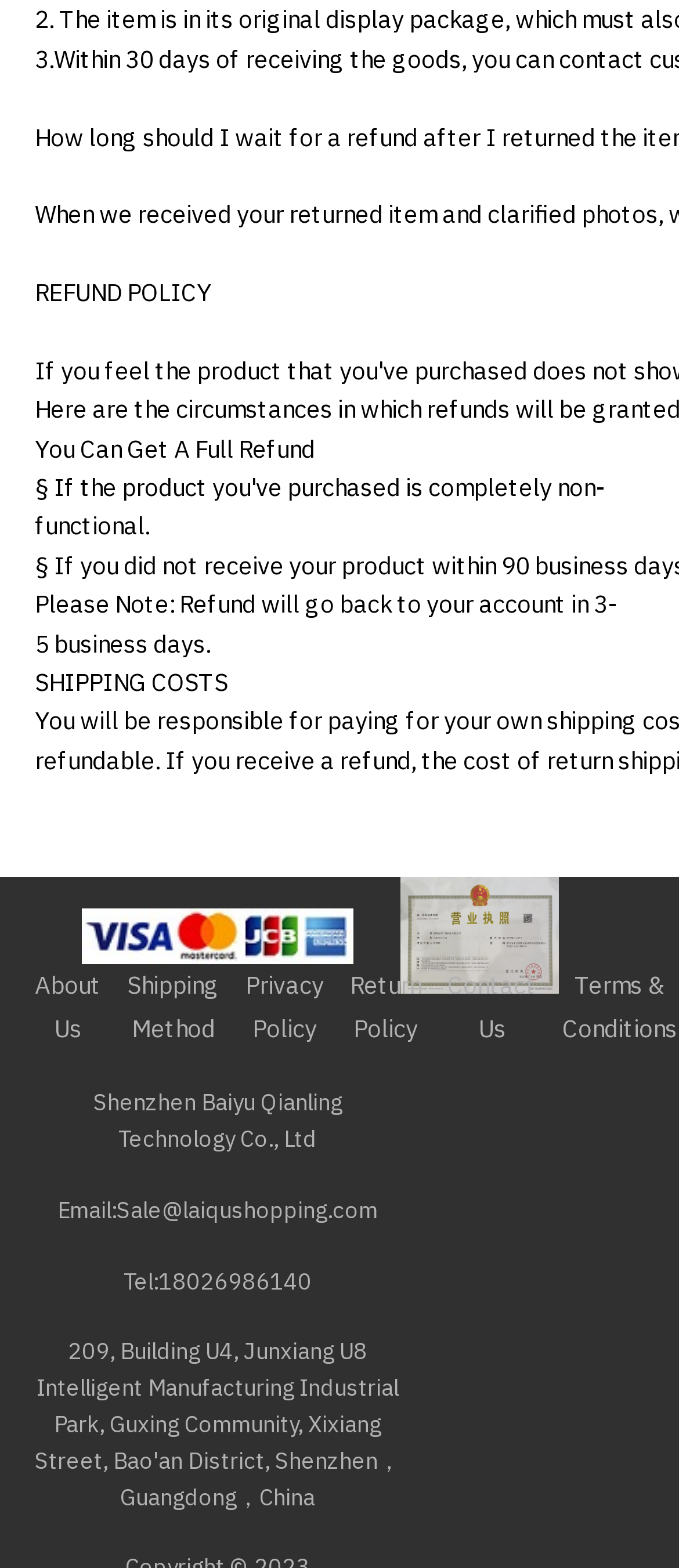How many images are there on the webpage?
Give a thorough and detailed response to the question.

There are two images on the webpage, one located at the middle of the webpage and the other at the bottom. The images do not have any descriptive text, but they are part of the webpage's design.